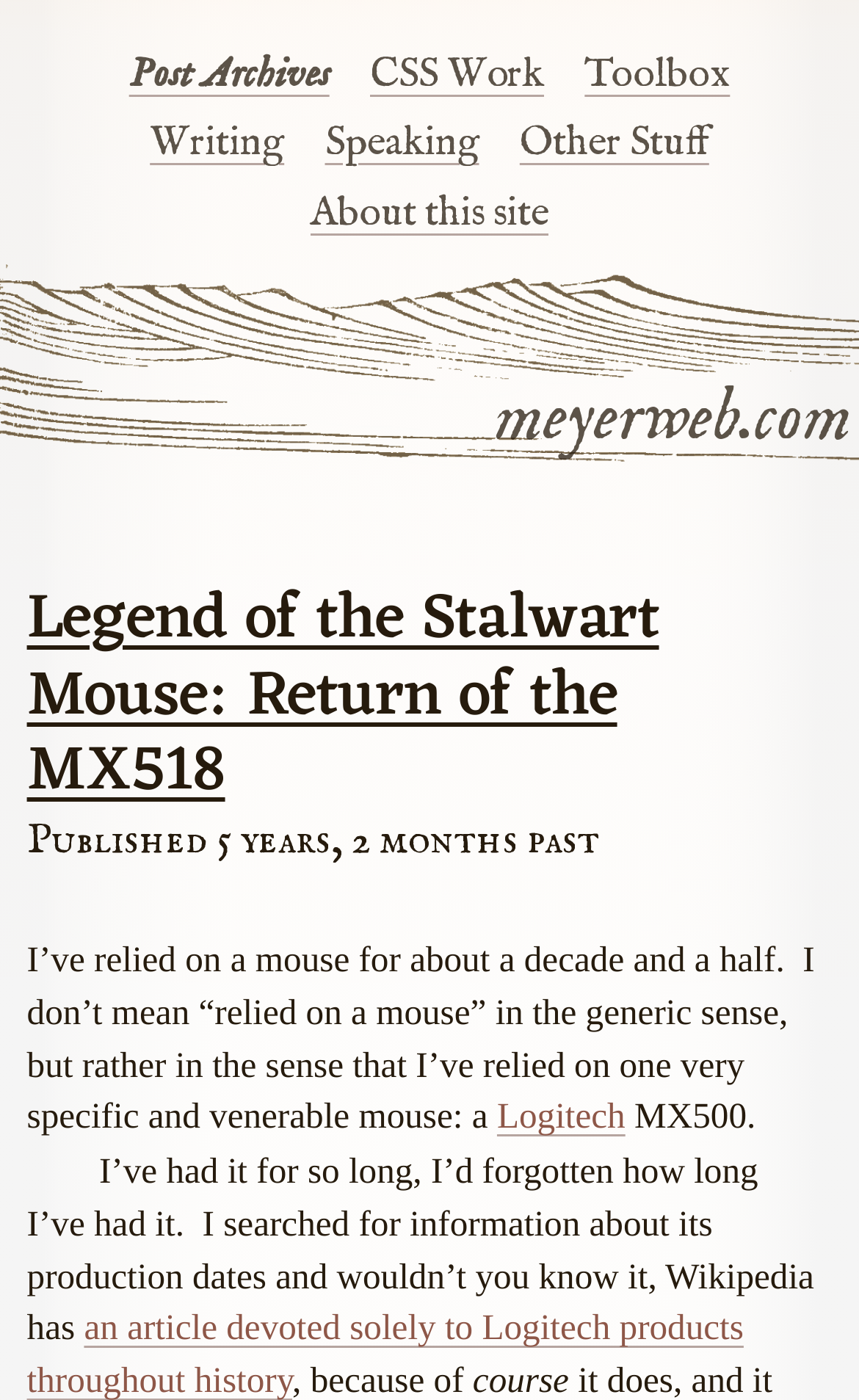Respond with a single word or phrase to the following question: What is the name of the website?

Eric's Archived Thoughts